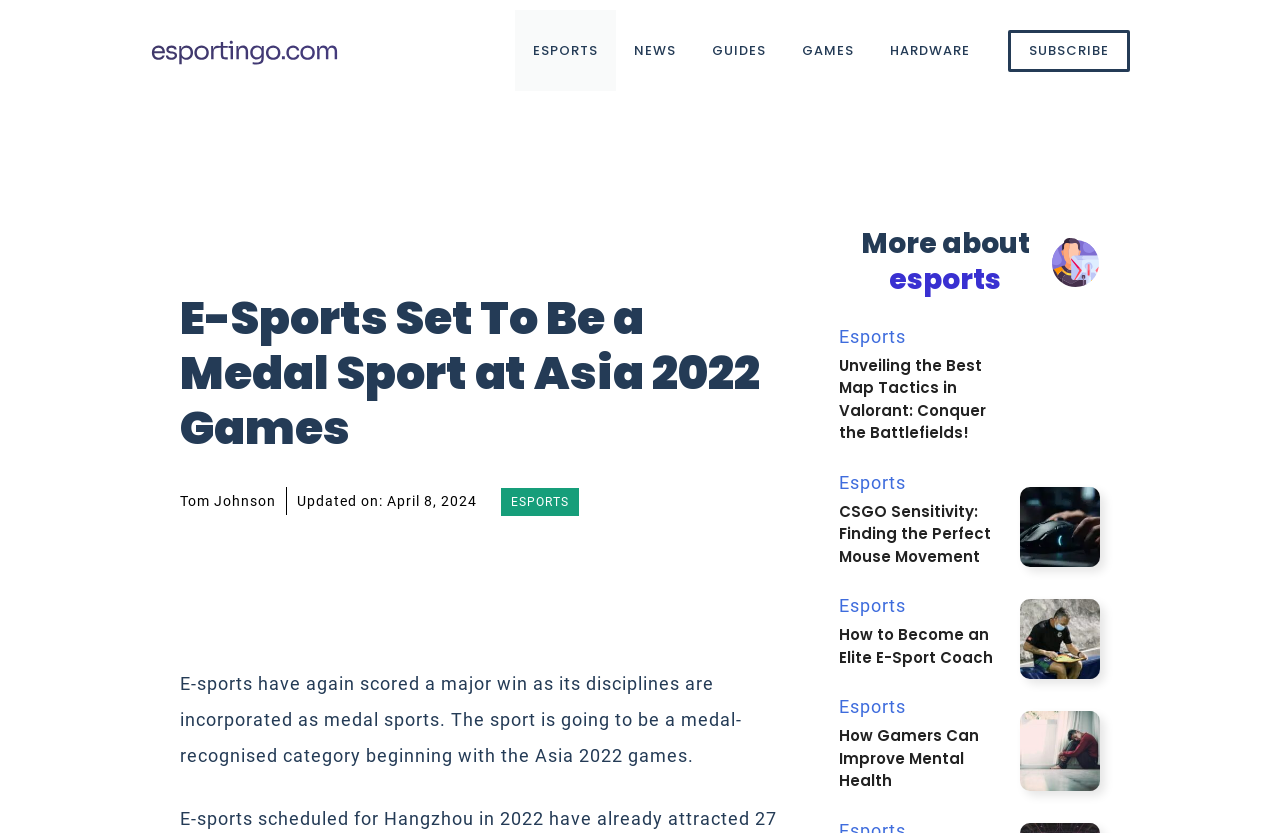Identify and provide the bounding box coordinates of the UI element described: "News". The coordinates should be formatted as [left, top, right, bottom], with each number being a float between 0 and 1.

[0.481, 0.012, 0.542, 0.109]